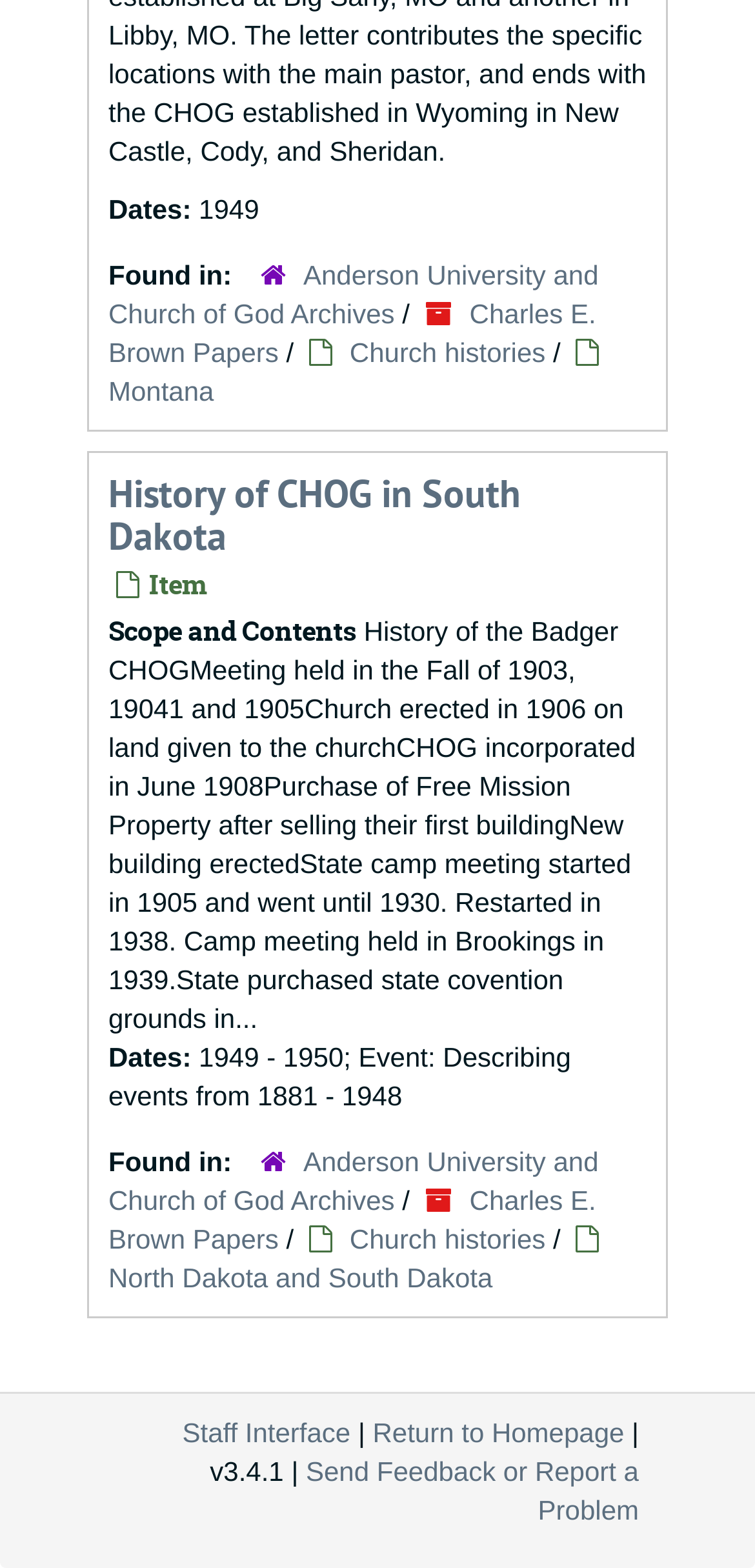What is the name of the papers mentioned in the history?
Kindly answer the question with as much detail as you can.

The name of the papers mentioned in the history can be found in the link element with the text 'Charles E. Brown Papers'. This link is located under the 'Found in:' label, indicating that it is one of the sources of the history.